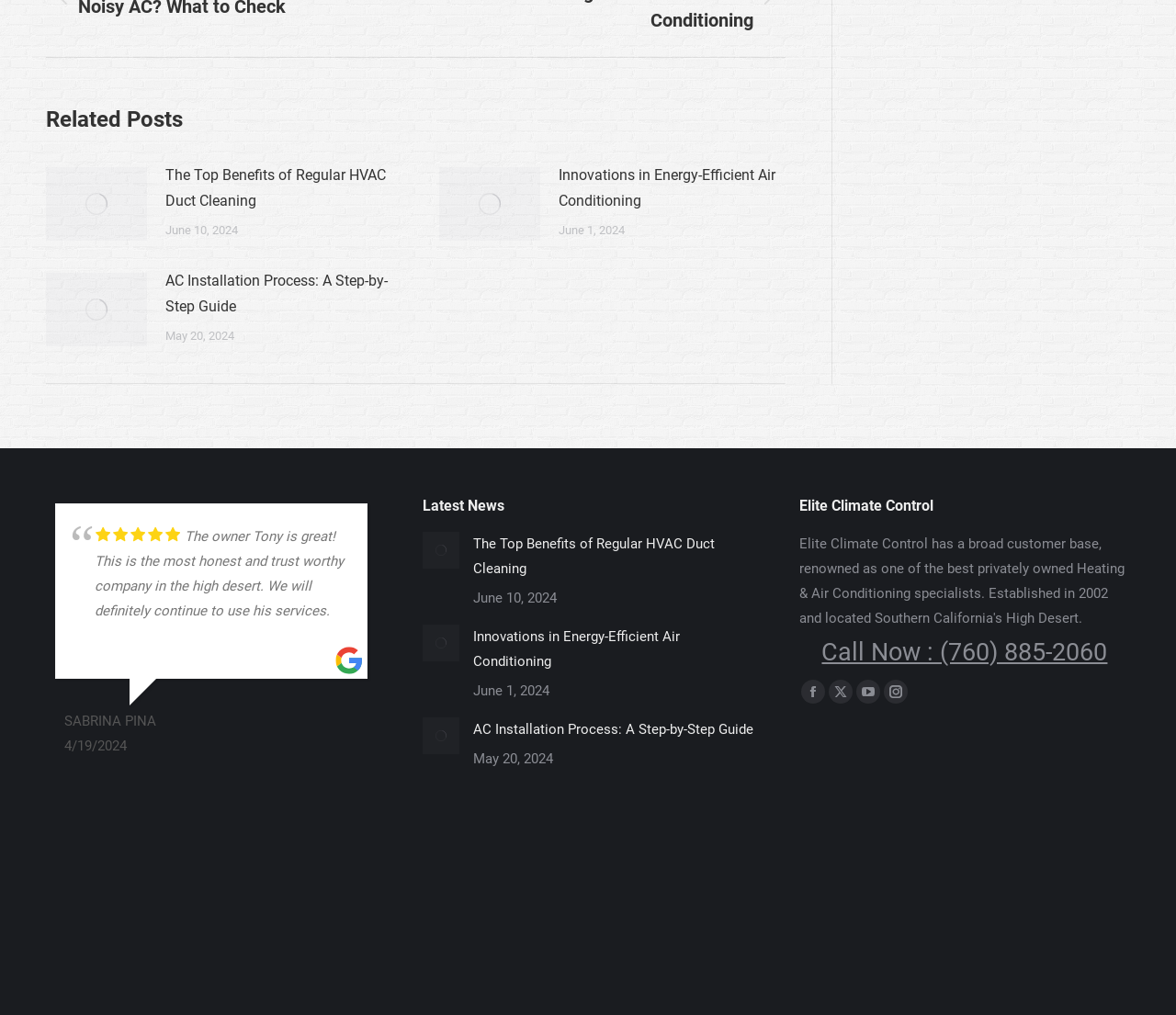Find the bounding box coordinates for the HTML element described in this sentence: "aria-label="Post image"". Provide the coordinates as four float numbers between 0 and 1, in the format [left, top, right, bottom].

[0.359, 0.706, 0.391, 0.743]